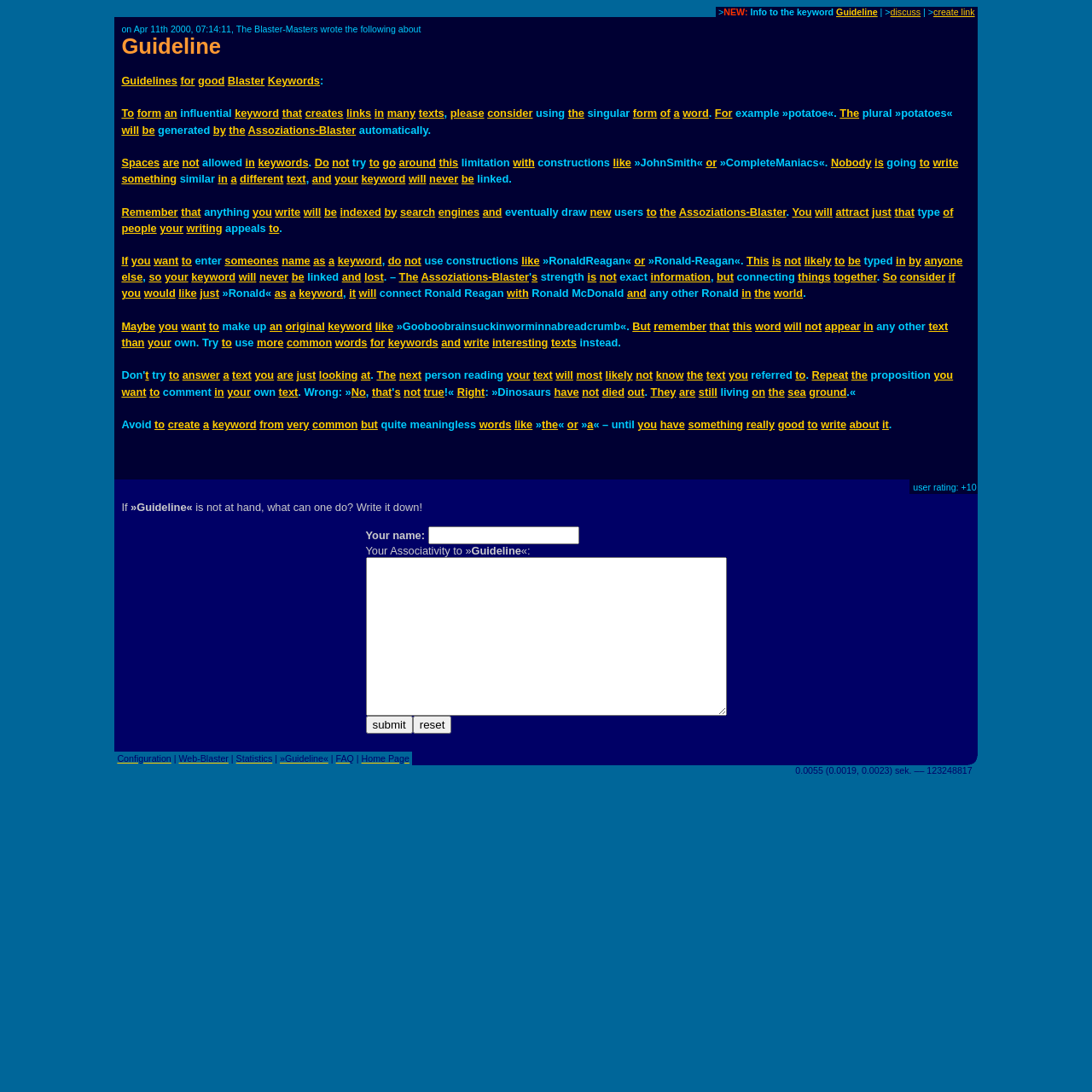Look at the image and give a detailed response to the following question: What is the recommended form of a word for creating links?

According to the guidelines, to form an influential keyword that creates links in many texts, it is recommended to use the singular form of a word, for example 'potatoe', and the plural form 'potatoes' will be generated automatically by the Assoziations-Blaster.